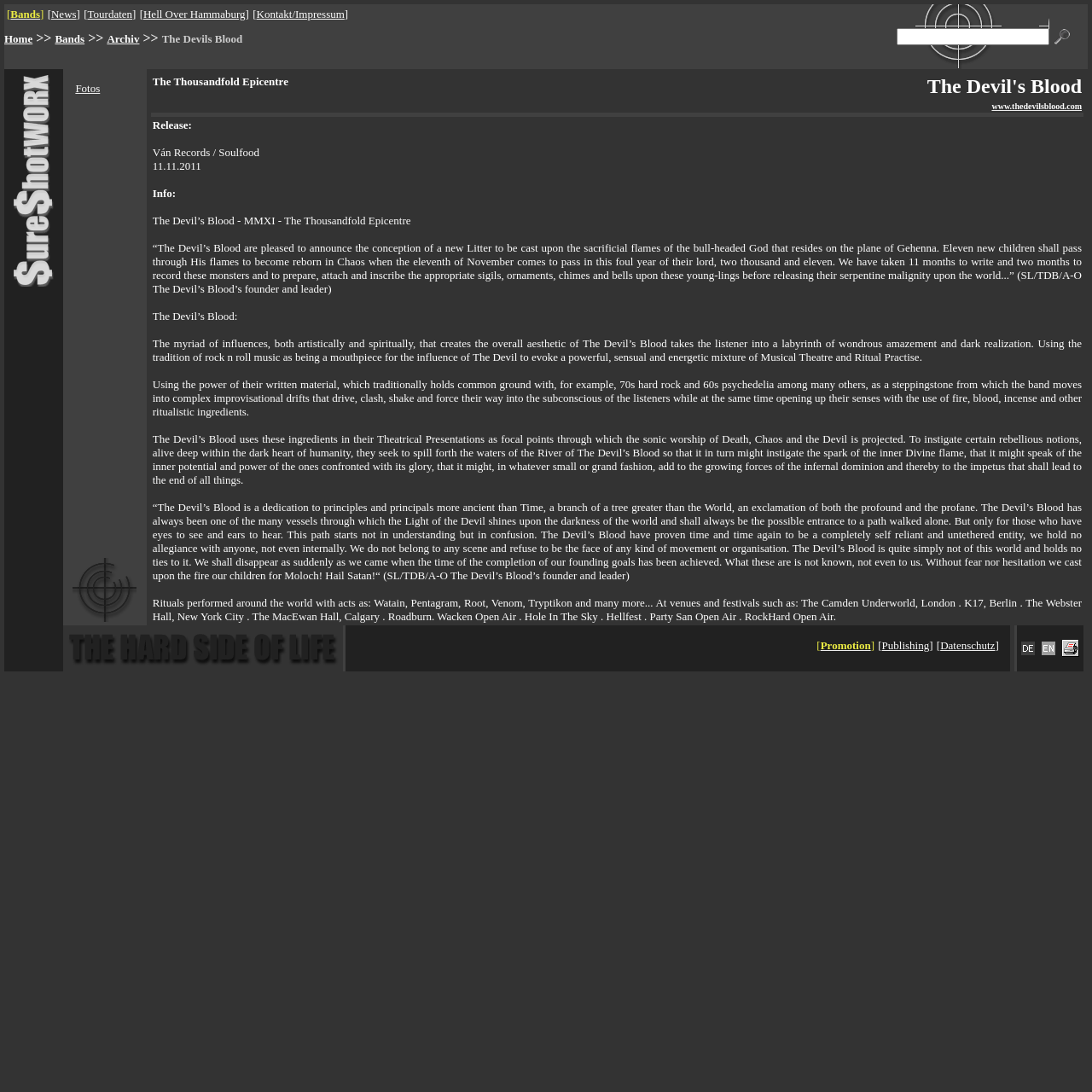Identify and provide the bounding box for the element described by: "Hell Over Hammaburg".

[0.131, 0.007, 0.225, 0.019]